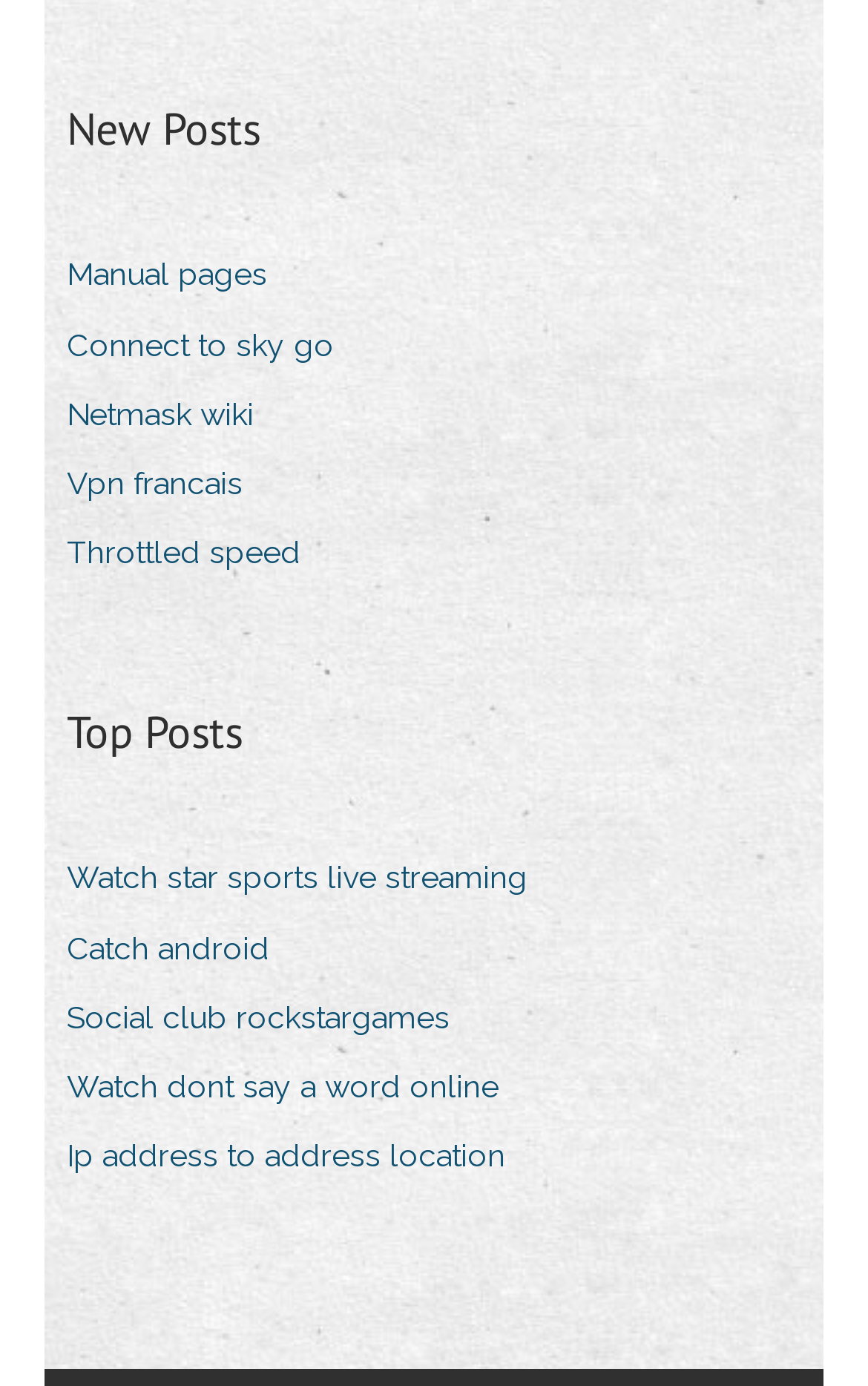What is the last link on the webpage?
Using the screenshot, give a one-word or short phrase answer.

Ip address to address location